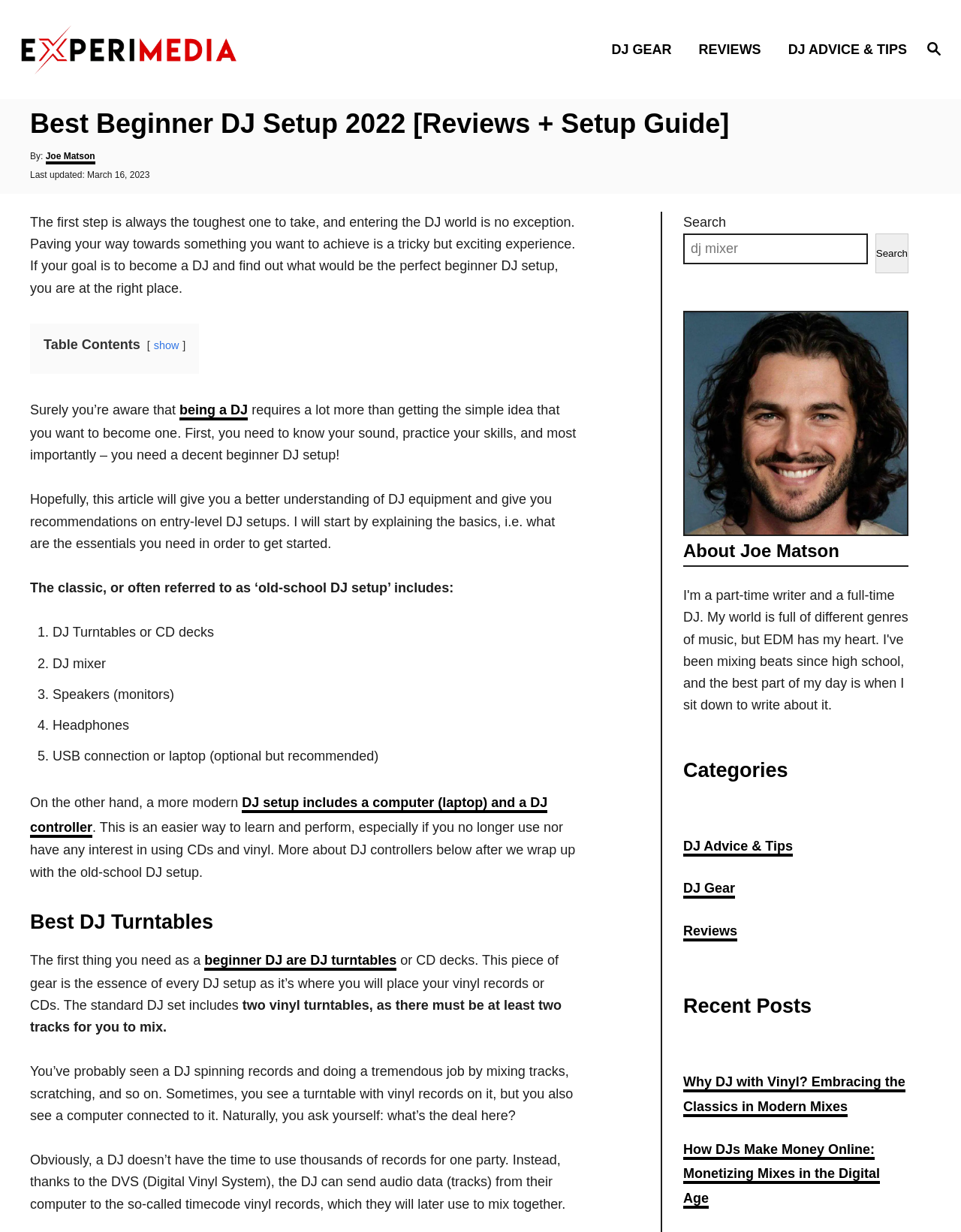What is the last updated date of the article?
Using the details from the image, give an elaborate explanation to answer the question.

The last updated date of the article can be found by looking at the 'Last updated:' section, which is located below the 'Posted on' section. The text 'Last updated:' is followed by the date, which is 'March 16, 2023'.